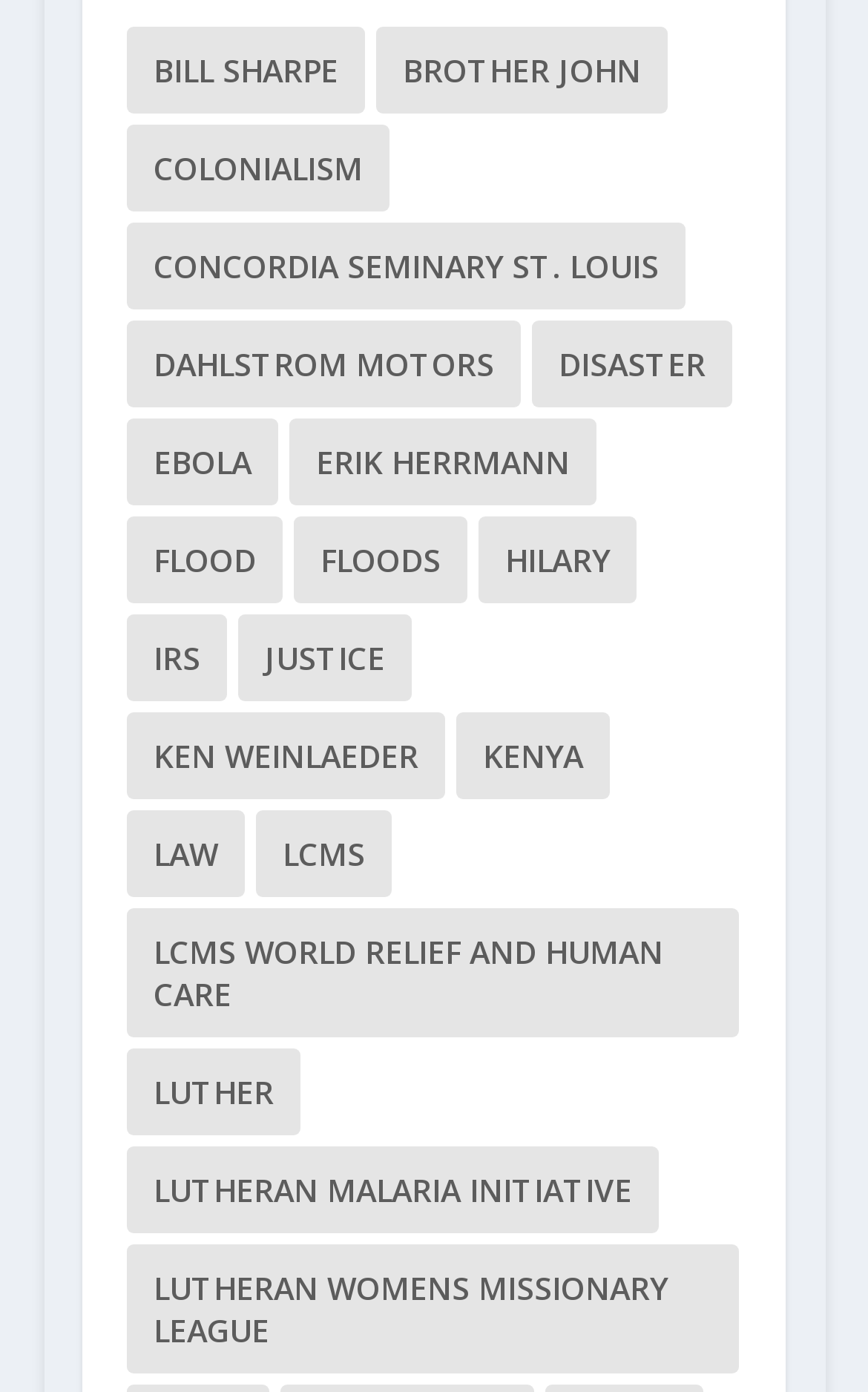Give a one-word or short phrase answer to the question: 
What is the topic of the link at the bottom of the page?

Lutheran Womens Missionary League